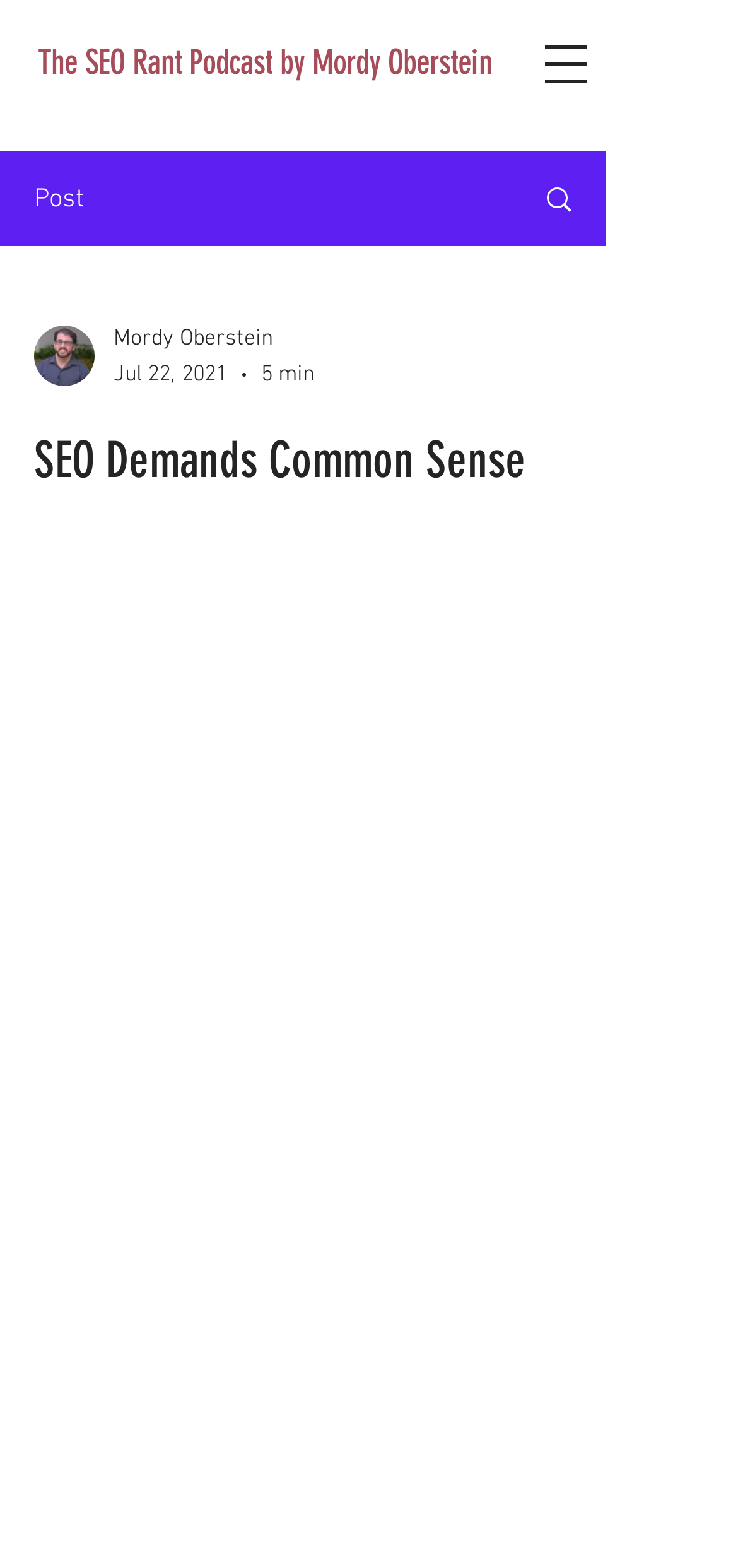What is the text of the webpage's headline?

SEO Demands Common Sense